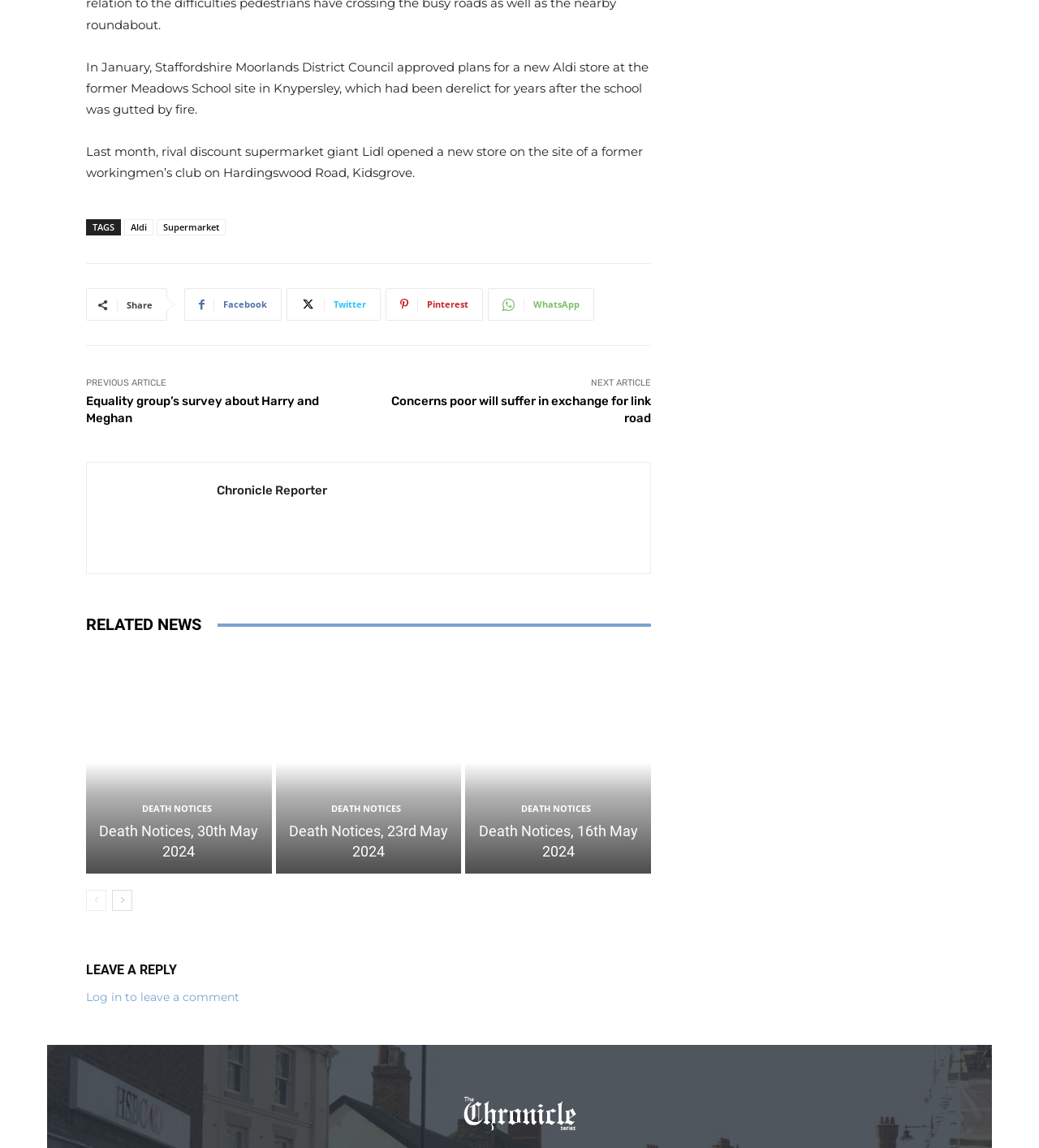What is the topic of the news article?
Refer to the screenshot and respond with a concise word or phrase.

Aldi store